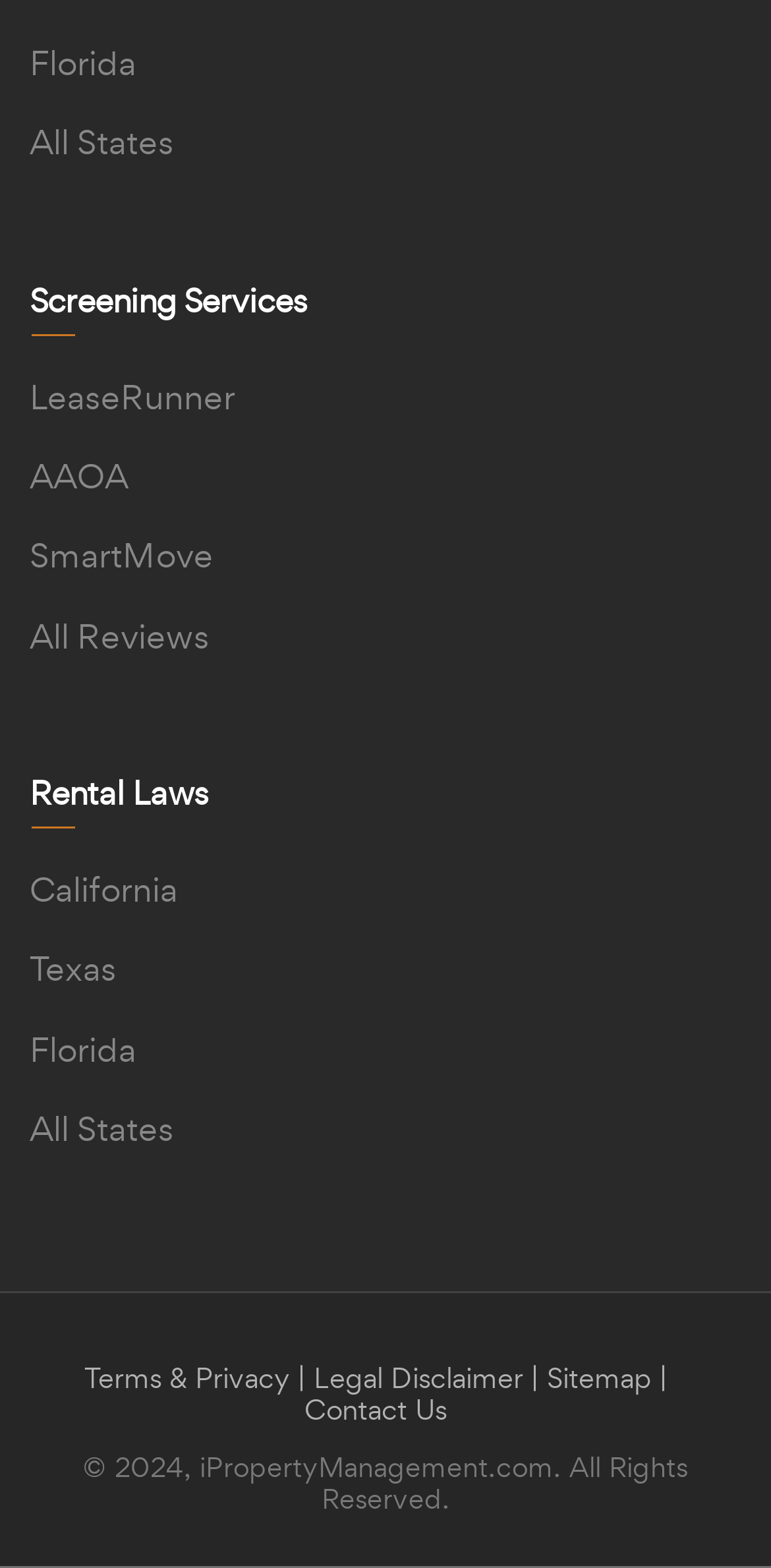Please identify the bounding box coordinates of the element's region that needs to be clicked to fulfill the following instruction: "View Screening Services". The bounding box coordinates should consist of four float numbers between 0 and 1, i.e., [left, top, right, bottom].

[0.038, 0.18, 0.962, 0.239]